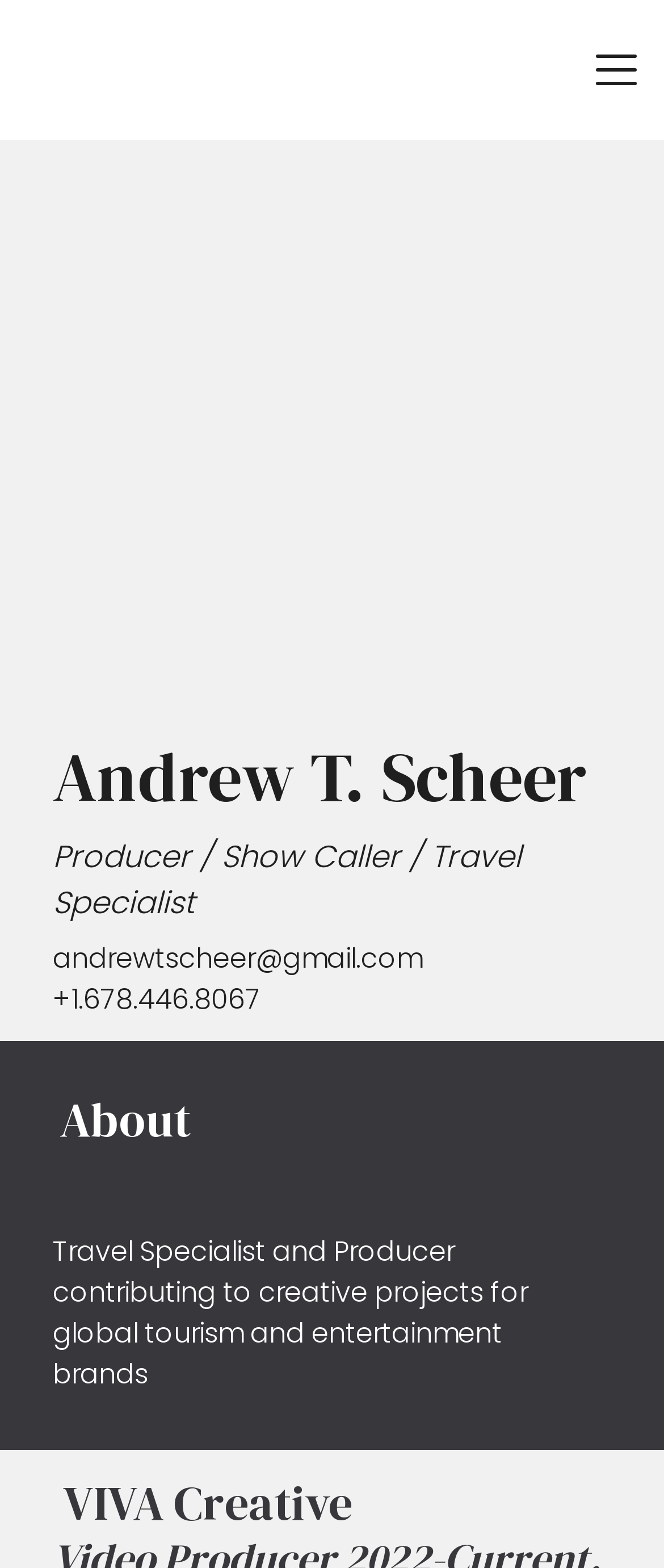Using the provided description Write Me, find the bounding box coordinates for the UI element. Provide the coordinates in (top-left x, top-left y, bottom-right x, bottom-right y) format, ensuring all values are between 0 and 1.

[0.803, 0.201, 0.959, 0.22]